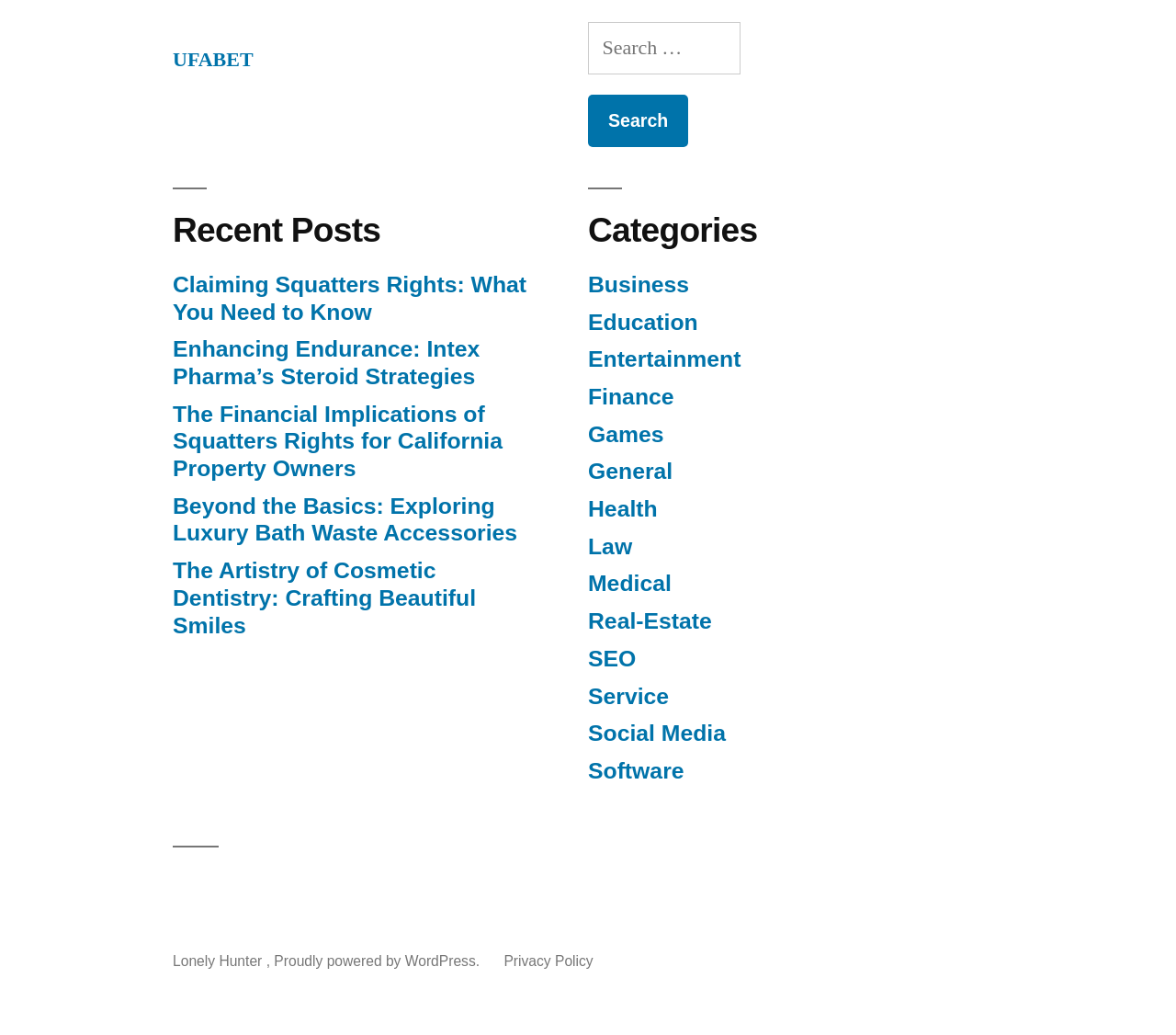Indicate the bounding box coordinates of the clickable region to achieve the following instruction: "Visit the 'UFABET' website."

[0.147, 0.045, 0.215, 0.07]